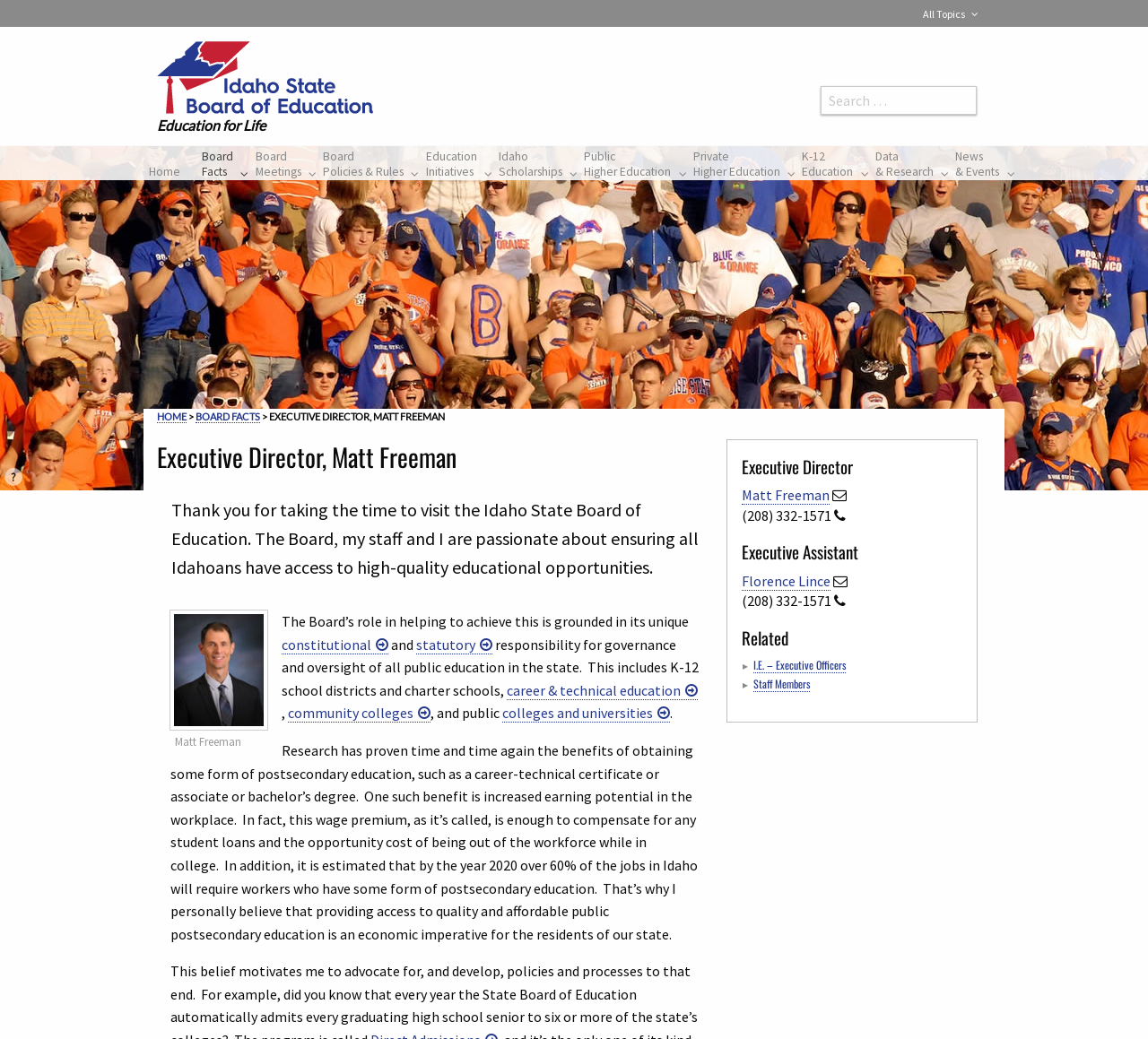Find the bounding box coordinates of the clickable region needed to perform the following instruction: "Search for a topic". The coordinates should be provided as four float numbers between 0 and 1, i.e., [left, top, right, bottom].

[0.715, 0.083, 0.851, 0.11]